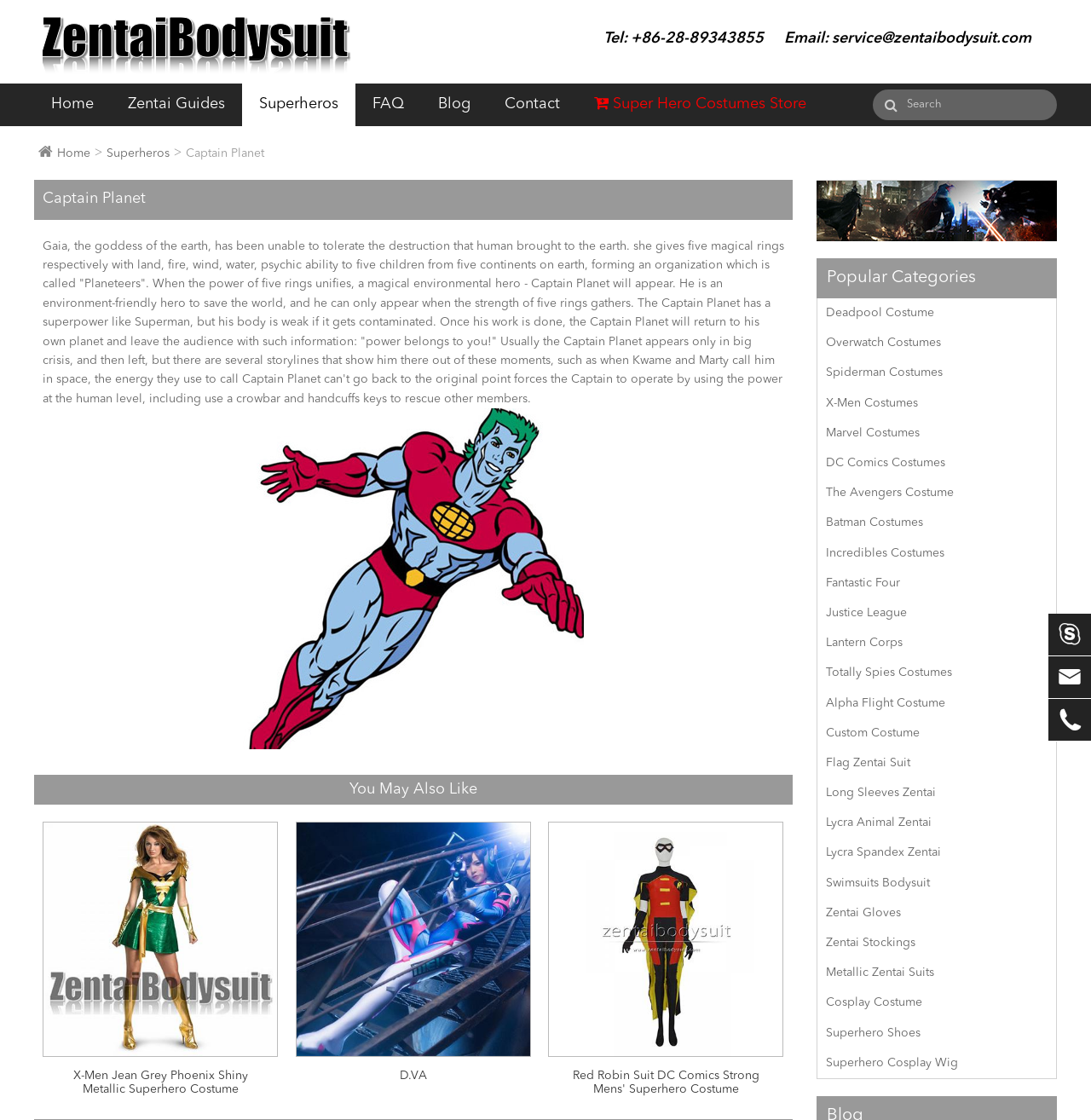Identify the bounding box coordinates for the element that needs to be clicked to fulfill this instruction: "Explore the Deadpool Costume link". Provide the coordinates in the format of four float numbers between 0 and 1: [left, top, right, bottom].

[0.749, 0.266, 0.968, 0.293]